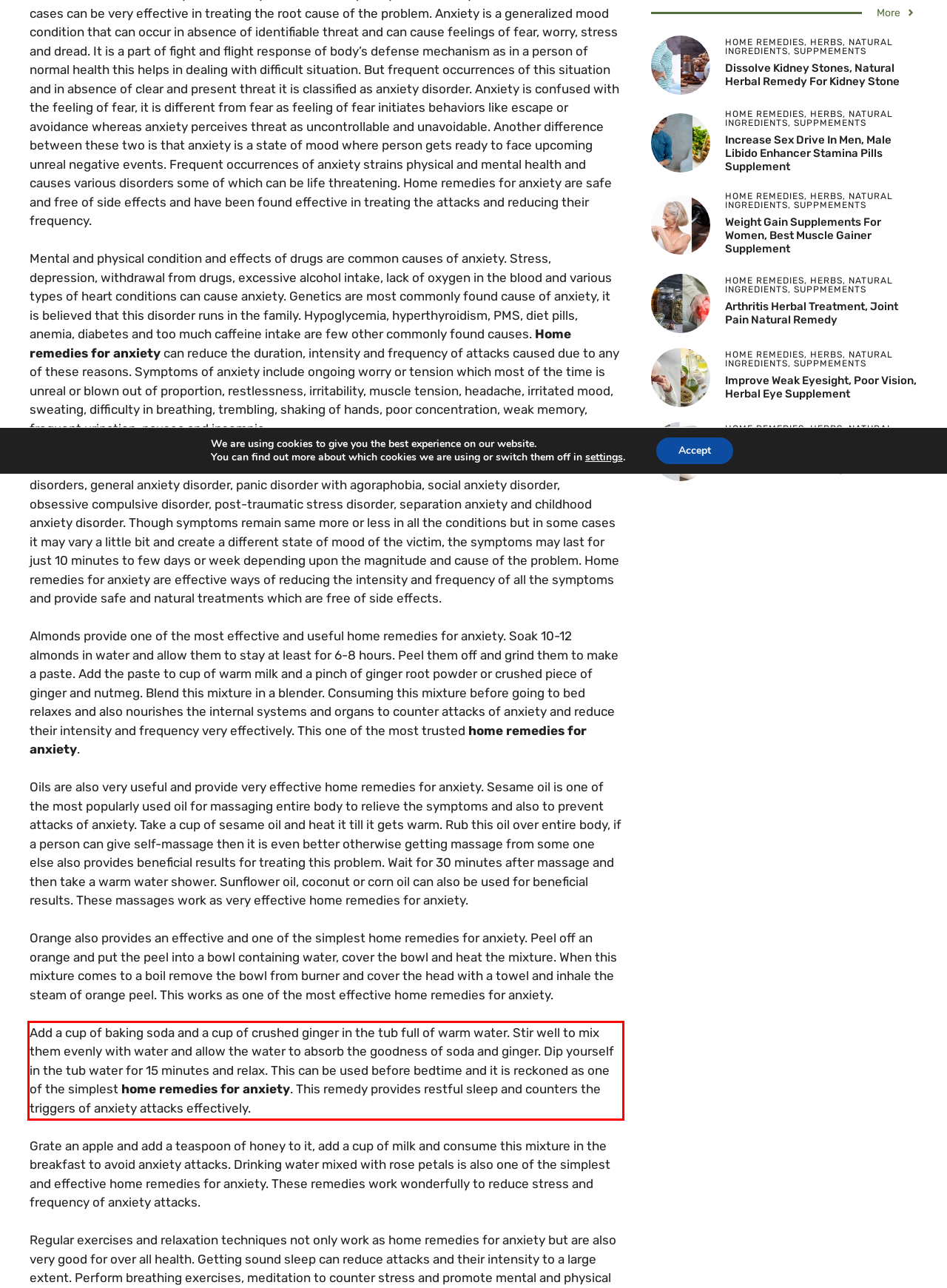Given a webpage screenshot, identify the text inside the red bounding box using OCR and extract it.

Add a cup of baking soda and a cup of crushed ginger in the tub full of warm water. Stir well to mix them evenly with water and allow the water to absorb the goodness of soda and ginger. Dip yourself in the tub water for 15 minutes and relax. This can be used before bedtime and it is reckoned as one of the simplest home remedies for anxiety. This remedy provides restful sleep and counters the triggers of anxiety attacks effectively.